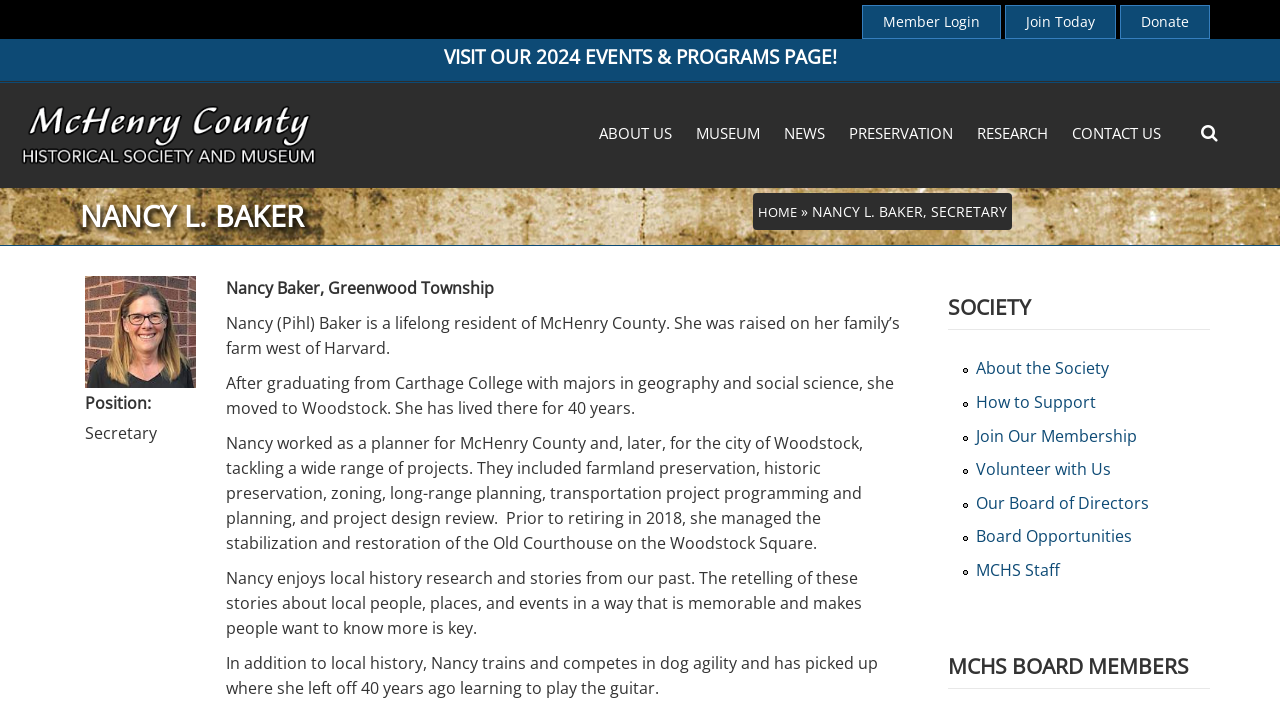From the webpage screenshot, identify the region described by aria-label="Follow on LinkedIn". Provide the bounding box coordinates as (top-left x, top-left y, bottom-right x, bottom-right y), with each value being a floating point number between 0 and 1.

None